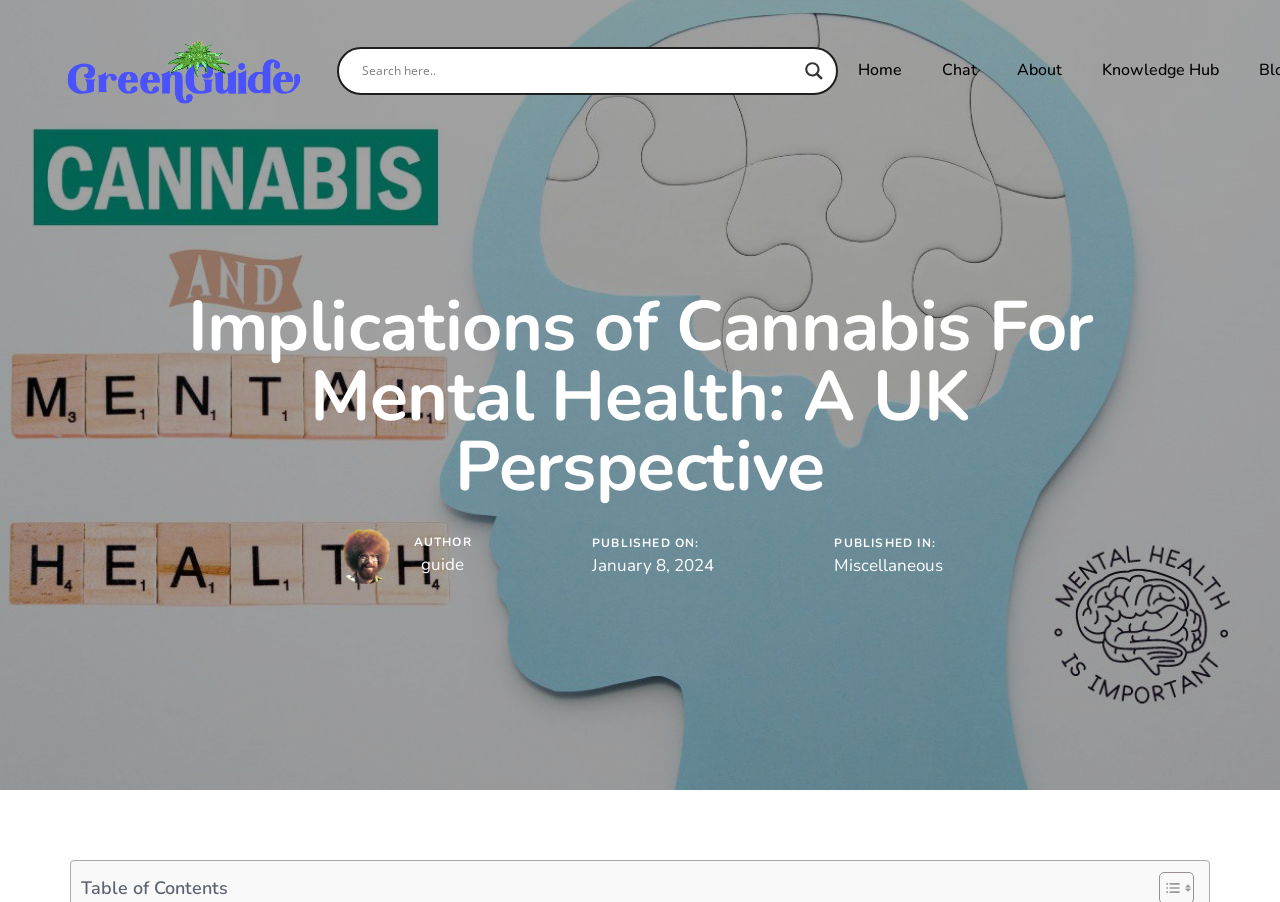Given the element description guide, predict the bounding box coordinates for the UI element in the webpage screenshot. The format should be (top-left x, top-left y, bottom-right x, bottom-right y), and the values should be between 0 and 1.

[0.329, 0.613, 0.363, 0.639]